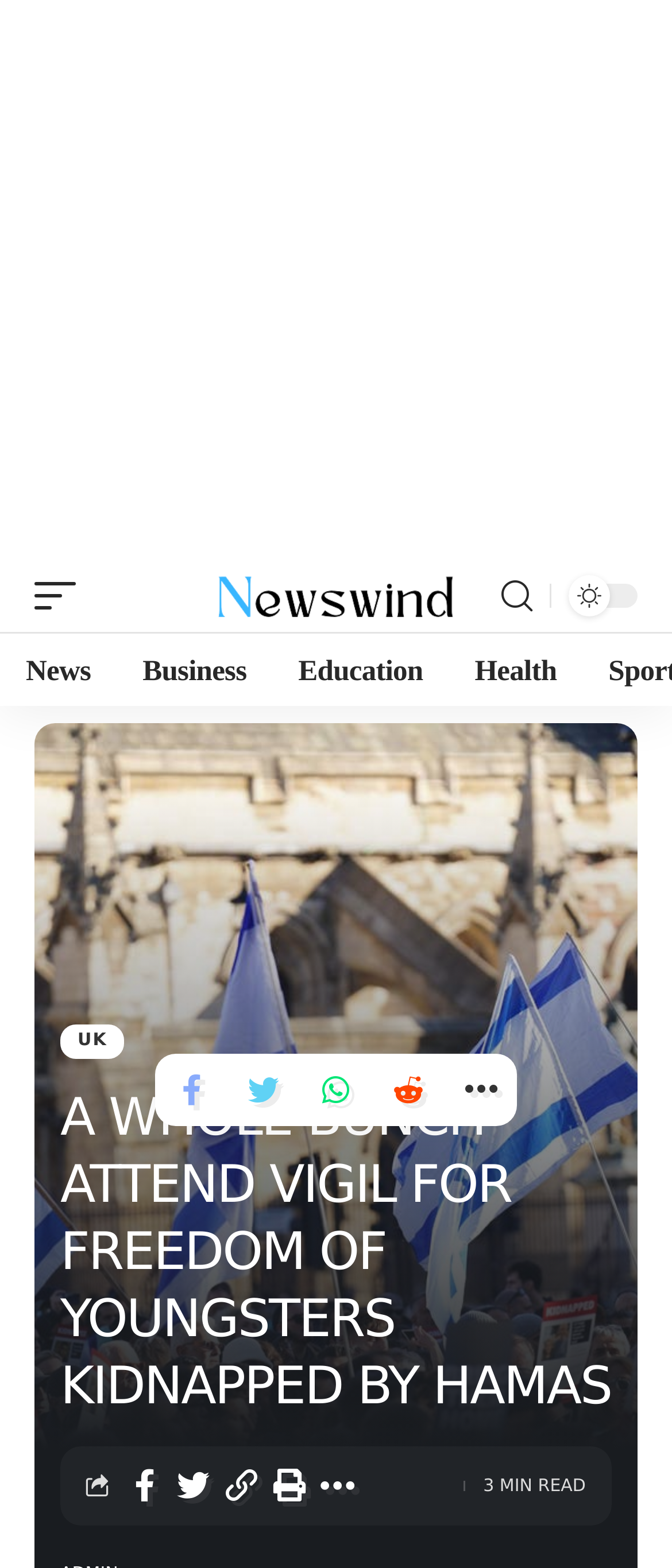Answer the question briefly using a single word or phrase: 
How many categories are listed?

5